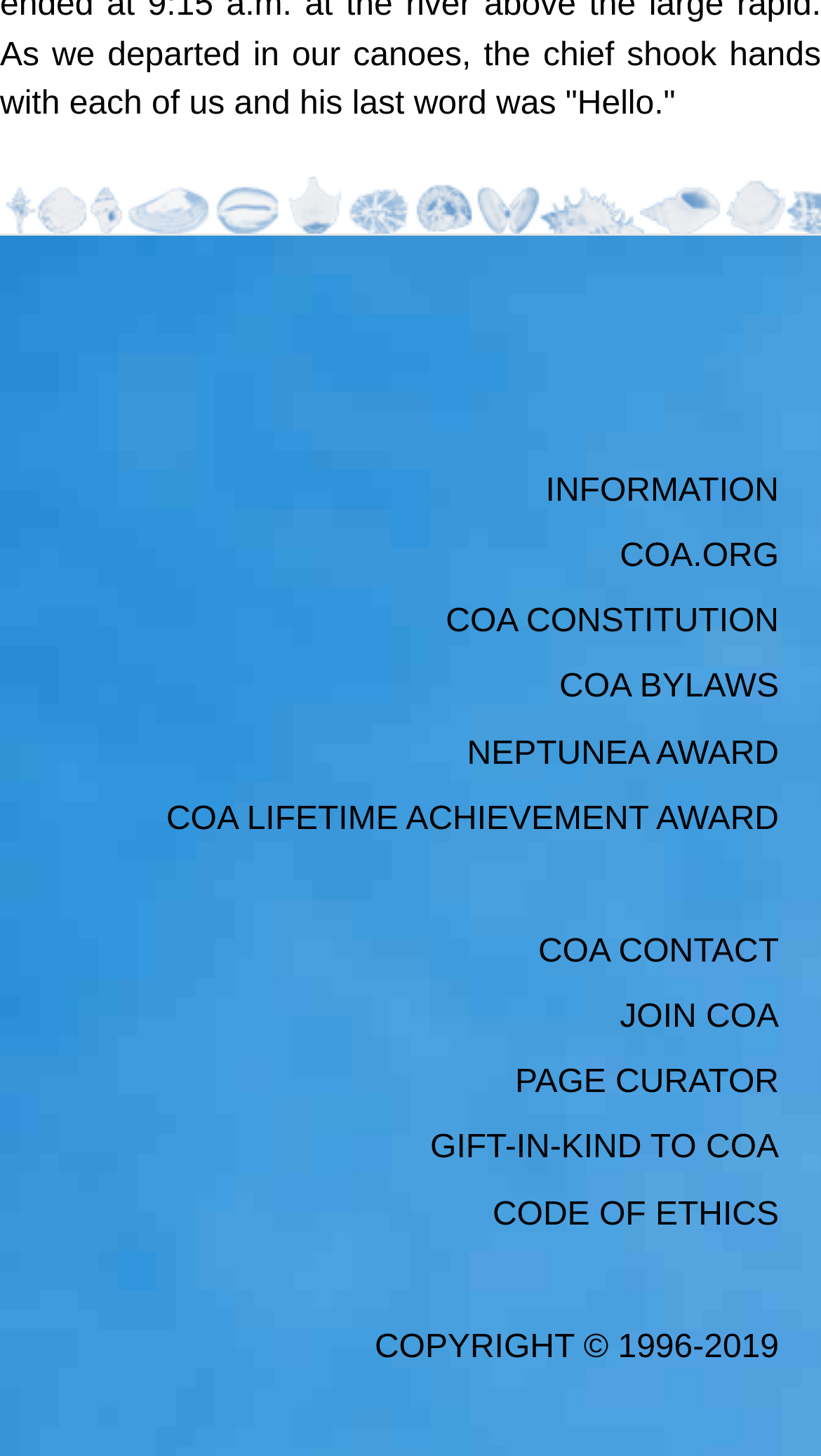How many links are there in the second section?
Can you offer a detailed and complete answer to this question?

I counted the number of link elements in the second section, which is denoted by the element with the description 'complementary' and bounding box coordinates [0.051, 0.32, 0.949, 0.579]. There are 5 link elements in this section.